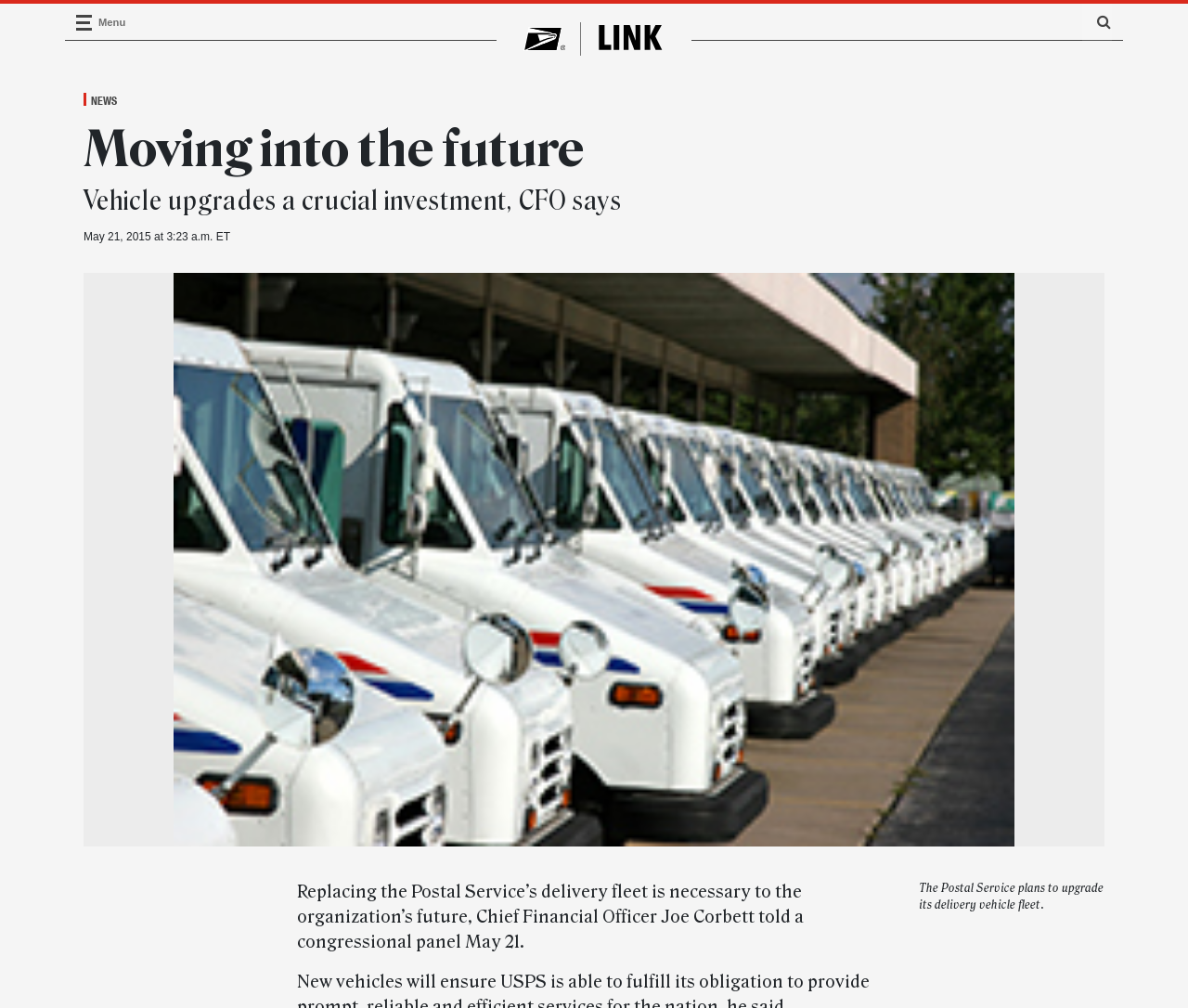Determine the main heading text of the webpage.

Moving into the future